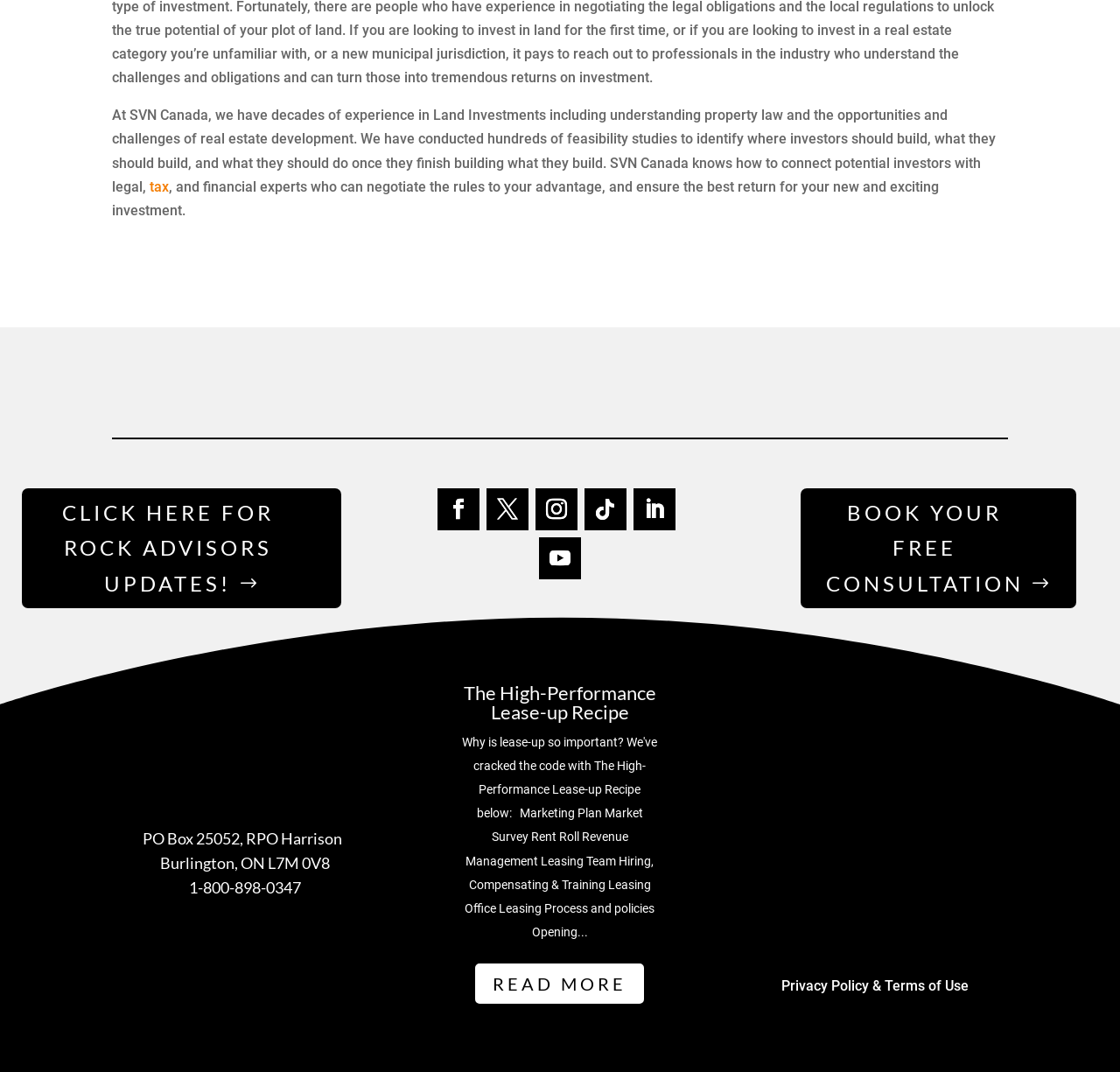Please locate the bounding box coordinates of the element's region that needs to be clicked to follow the instruction: "Call 1-800-898-0347". The bounding box coordinates should be provided as four float numbers between 0 and 1, i.e., [left, top, right, bottom].

[0.169, 0.818, 0.269, 0.836]